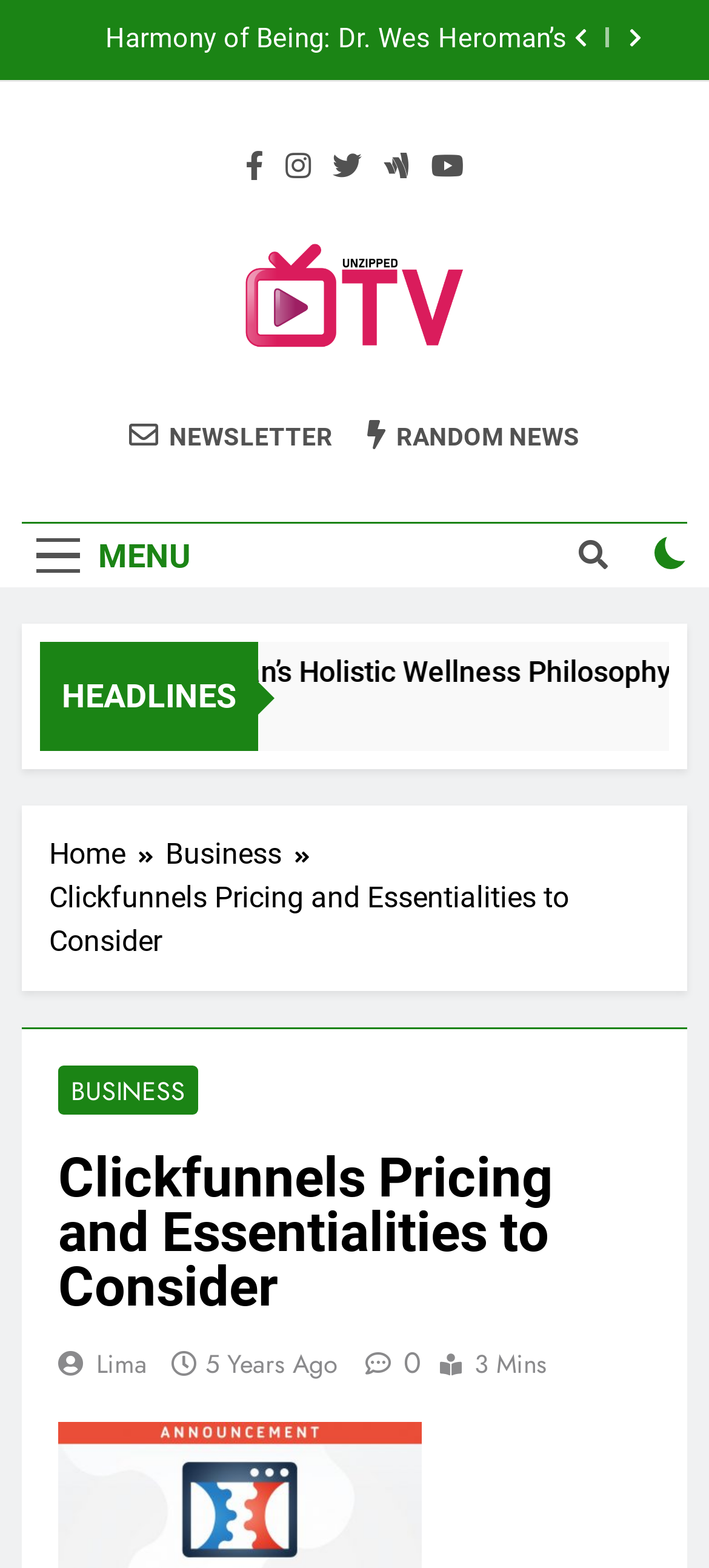Indicate the bounding box coordinates of the element that needs to be clicked to satisfy the following instruction: "Click the menu button". The coordinates should be four float numbers between 0 and 1, i.e., [left, top, right, bottom].

[0.031, 0.333, 0.29, 0.375]